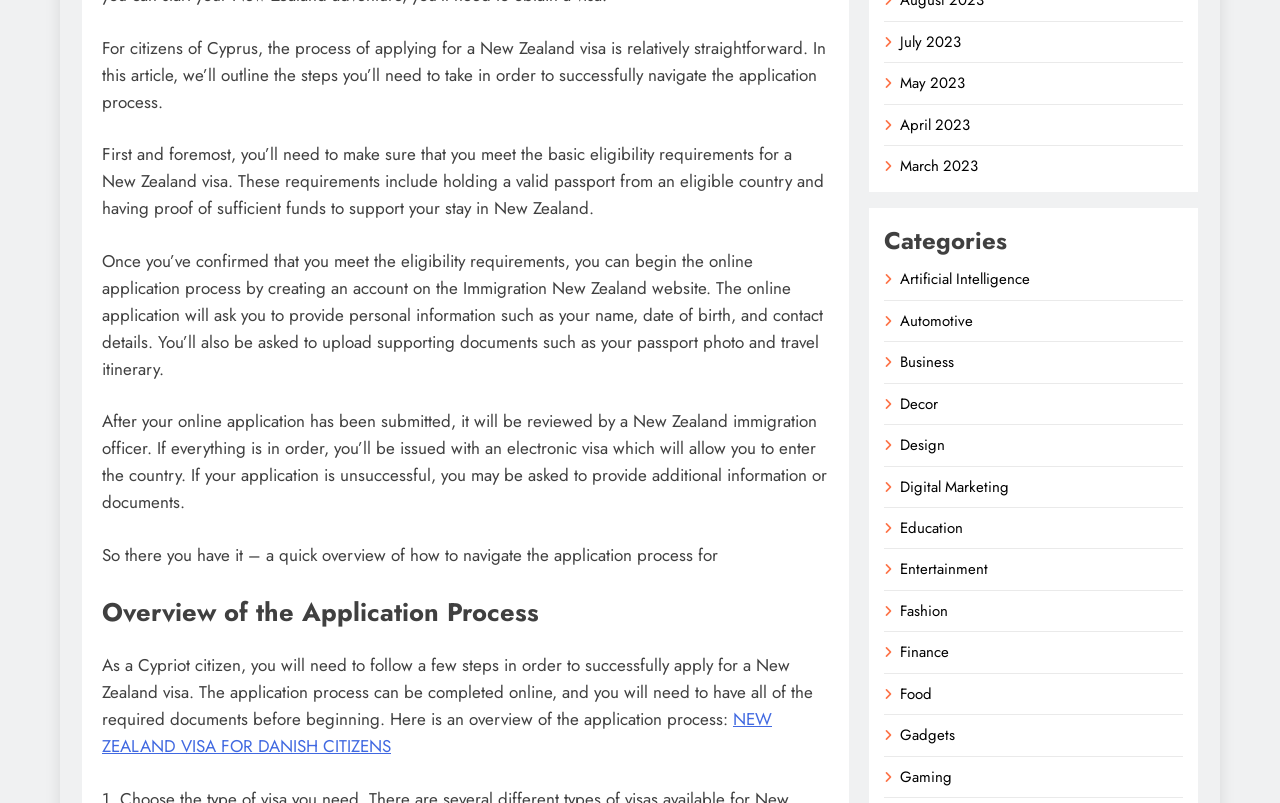Determine the bounding box coordinates for the area that should be clicked to carry out the following instruction: "Click on 'Categories'".

[0.691, 0.278, 0.924, 0.323]